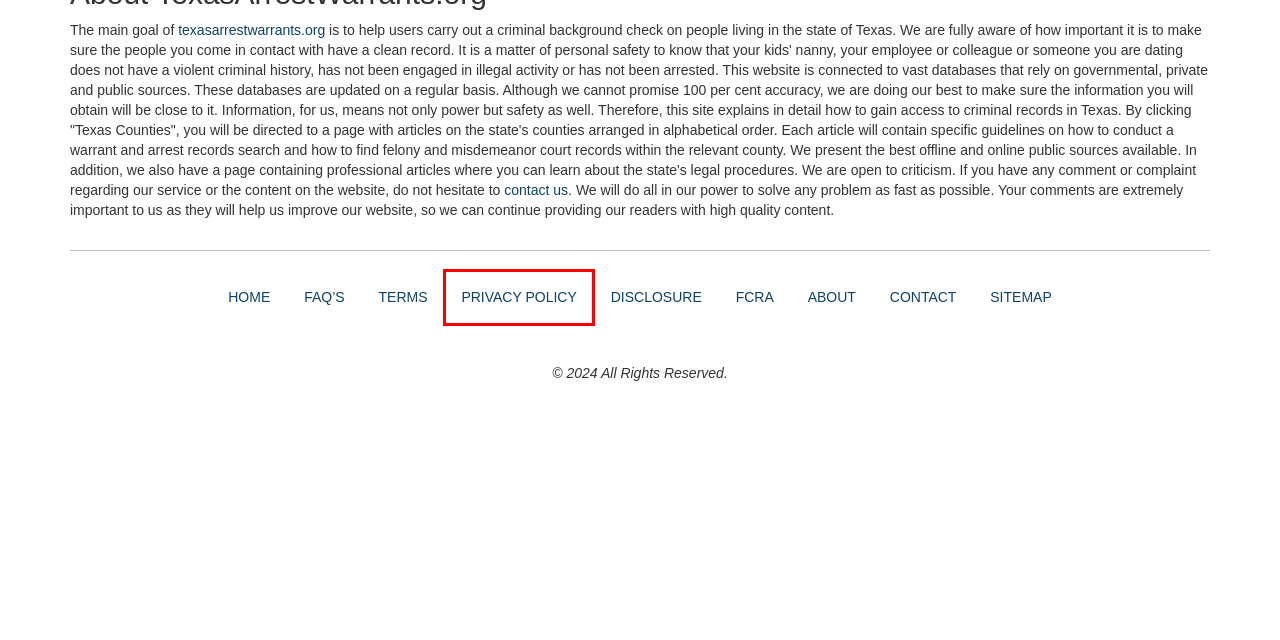You are given a screenshot of a webpage with a red bounding box around an element. Choose the most fitting webpage description for the page that appears after clicking the element within the red bounding box. Here are the candidates:
A. Texas Background Check
B. Privacy Policy
C. Sitemap
D. FCRA
E. Disclosure
F. Terms
G. FAQ's
H. Home

B